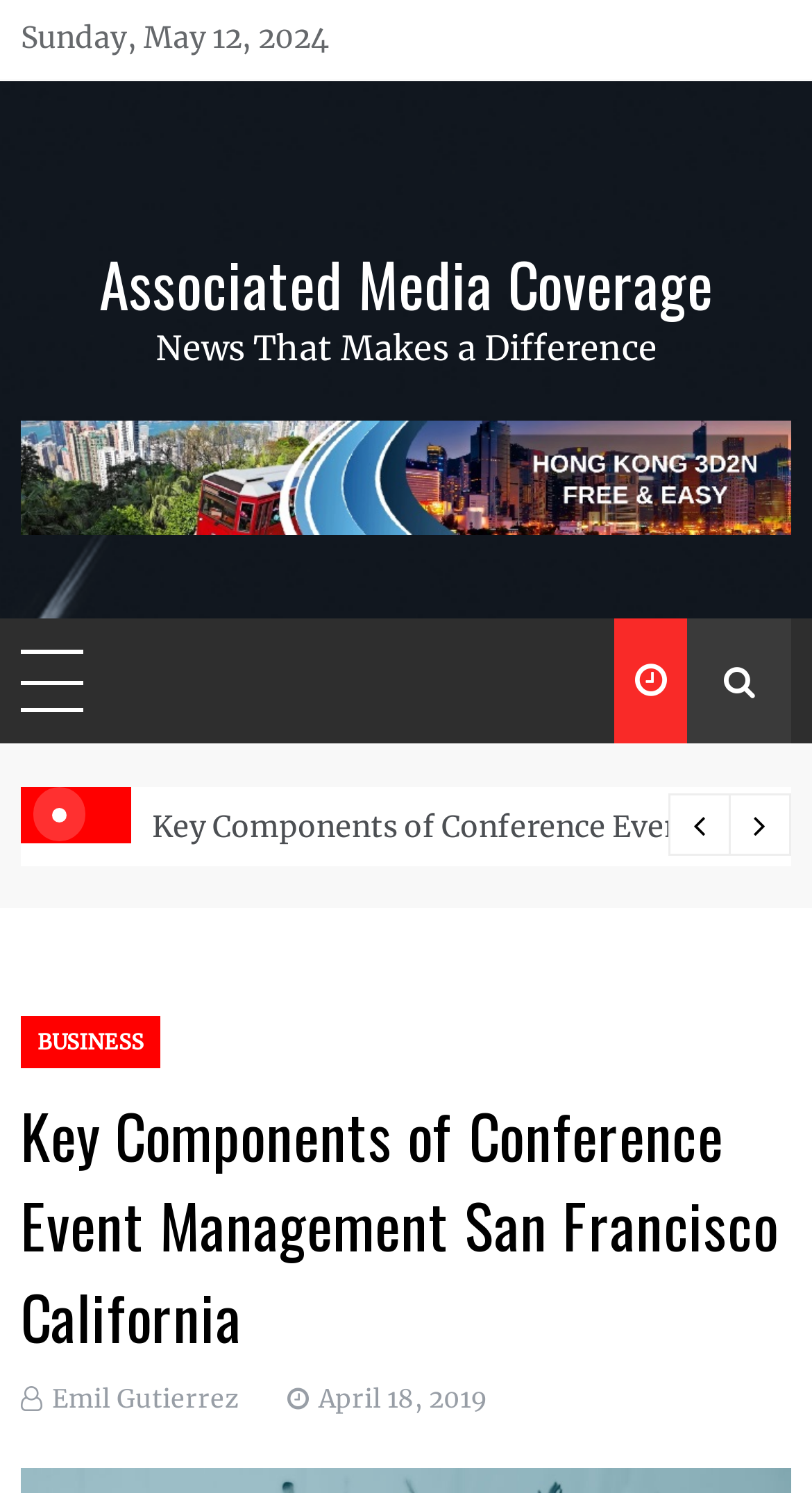Identify the coordinates of the bounding box for the element described below: "April 18, 2019April 20, 2019". Return the coordinates as four float numbers between 0 and 1: [left, top, right, bottom].

[0.346, 0.927, 0.6, 0.948]